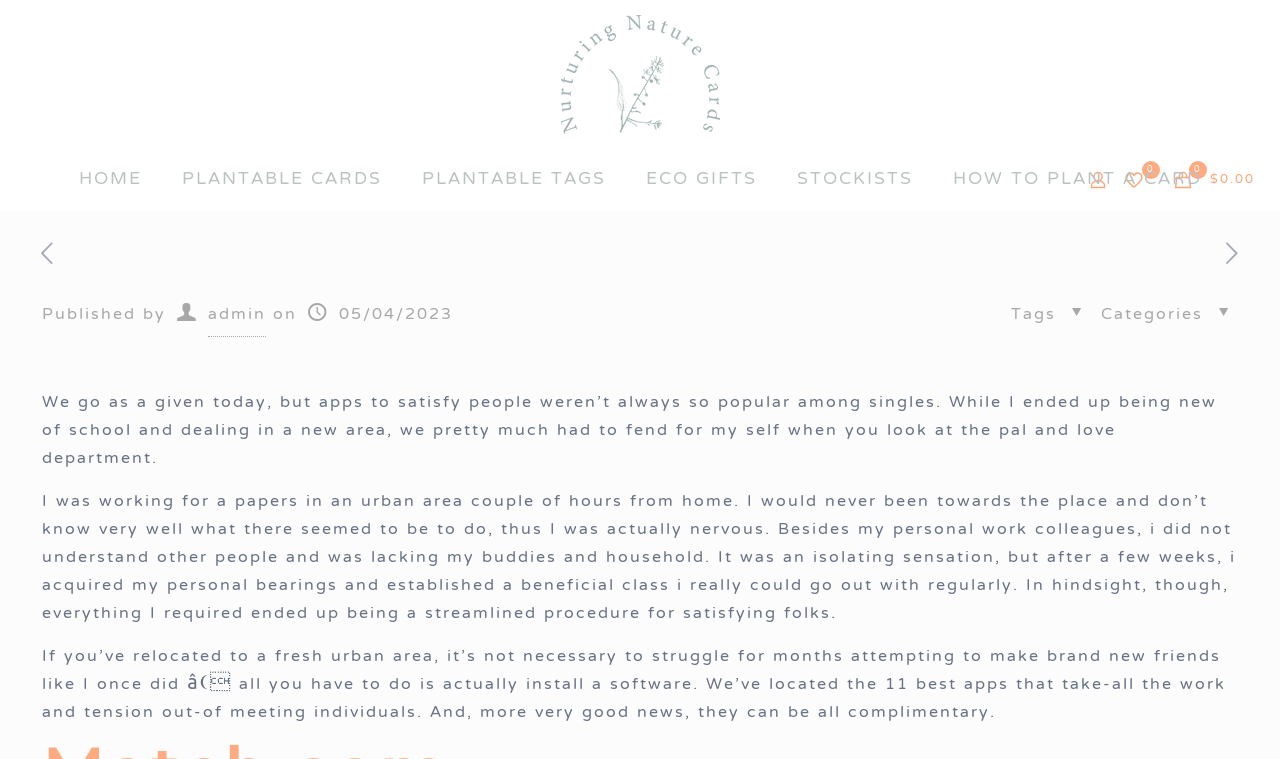Find the bounding box coordinates of the area to click in order to follow the instruction: "click the sustainablecards logo".

[0.438, 0.02, 0.562, 0.177]